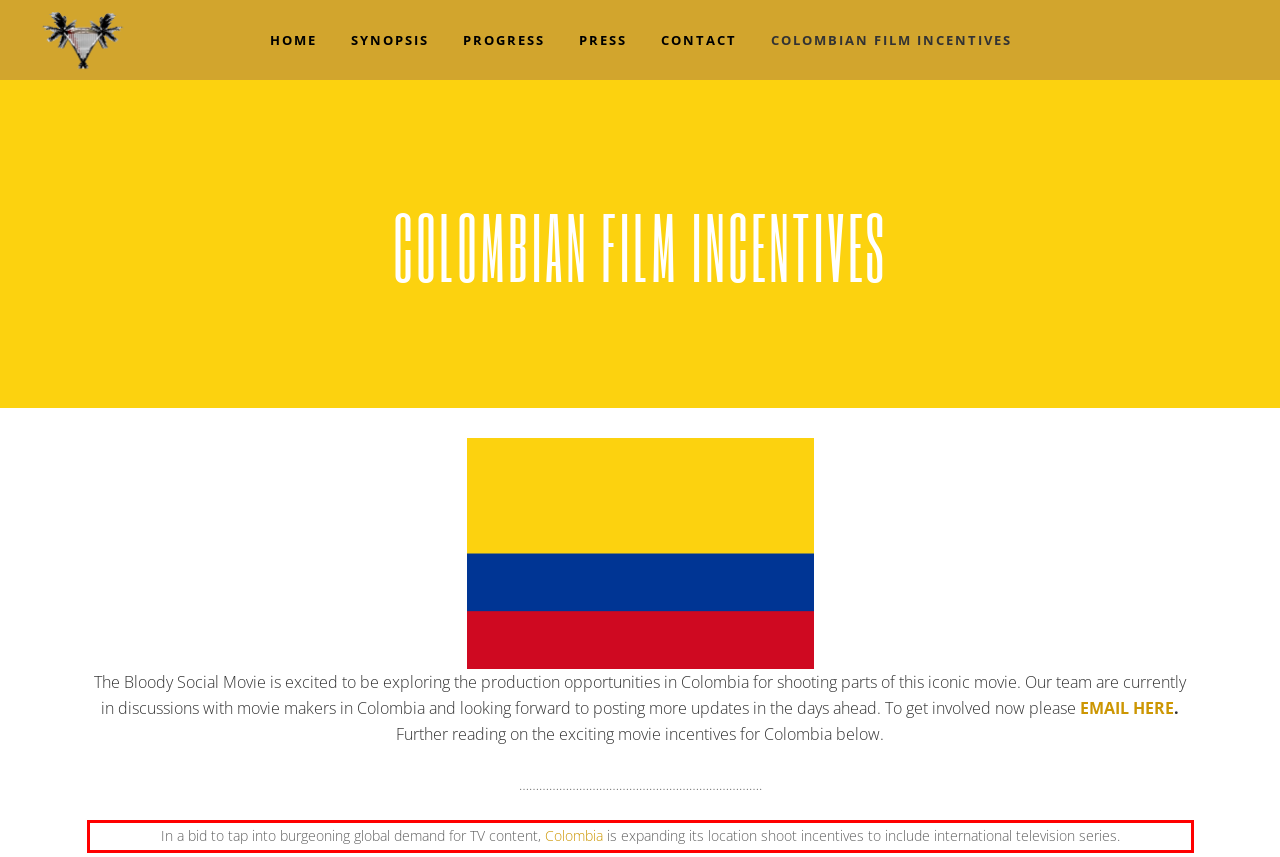You have a screenshot of a webpage with a red bounding box. Identify and extract the text content located inside the red bounding box.

In a bid to tap into burgeoning global demand for TV content, Colombia is expanding its location shoot incentives to include international television series.